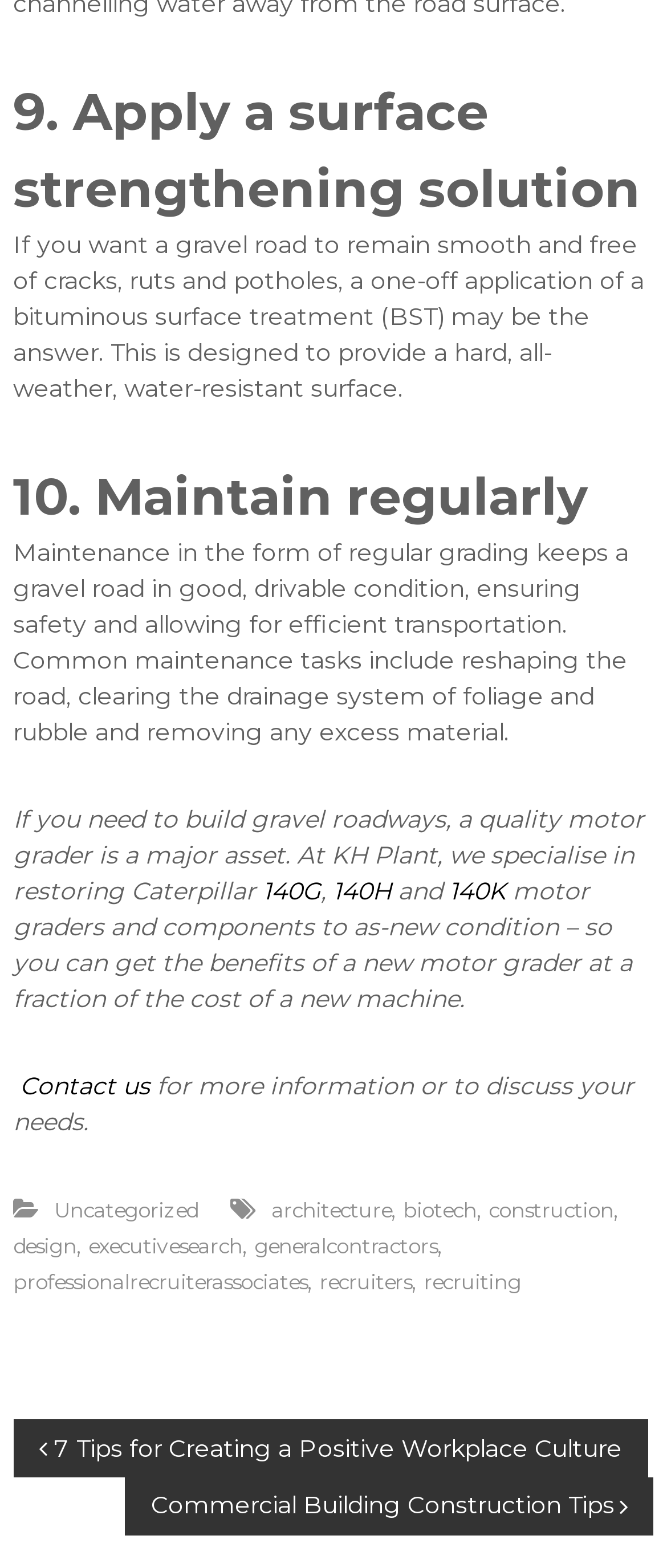Provide a one-word or one-phrase answer to the question:
What type of motor graders does KH Plant specialize in restoring?

Caterpillar